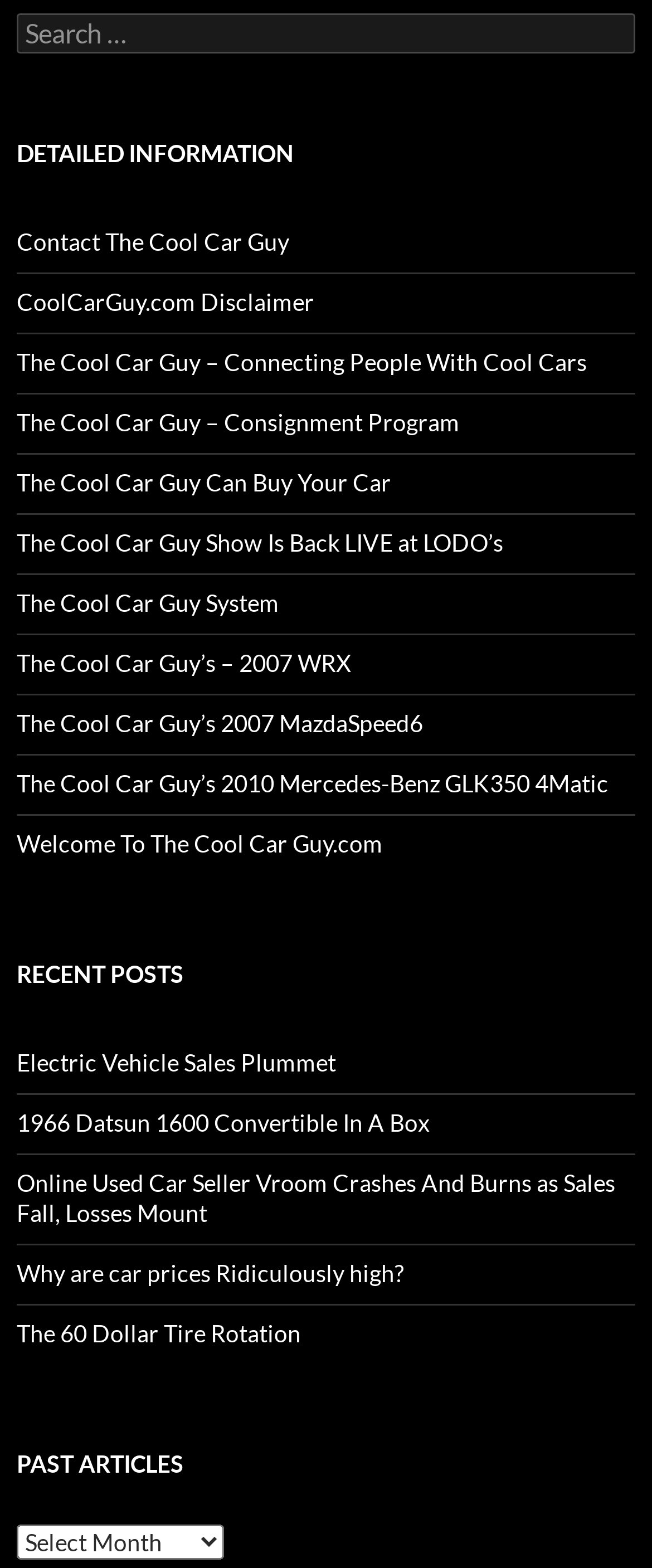Please specify the bounding box coordinates for the clickable region that will help you carry out the instruction: "Visit The Cool Car Guy’s 2007 WRX page".

[0.026, 0.414, 0.538, 0.432]